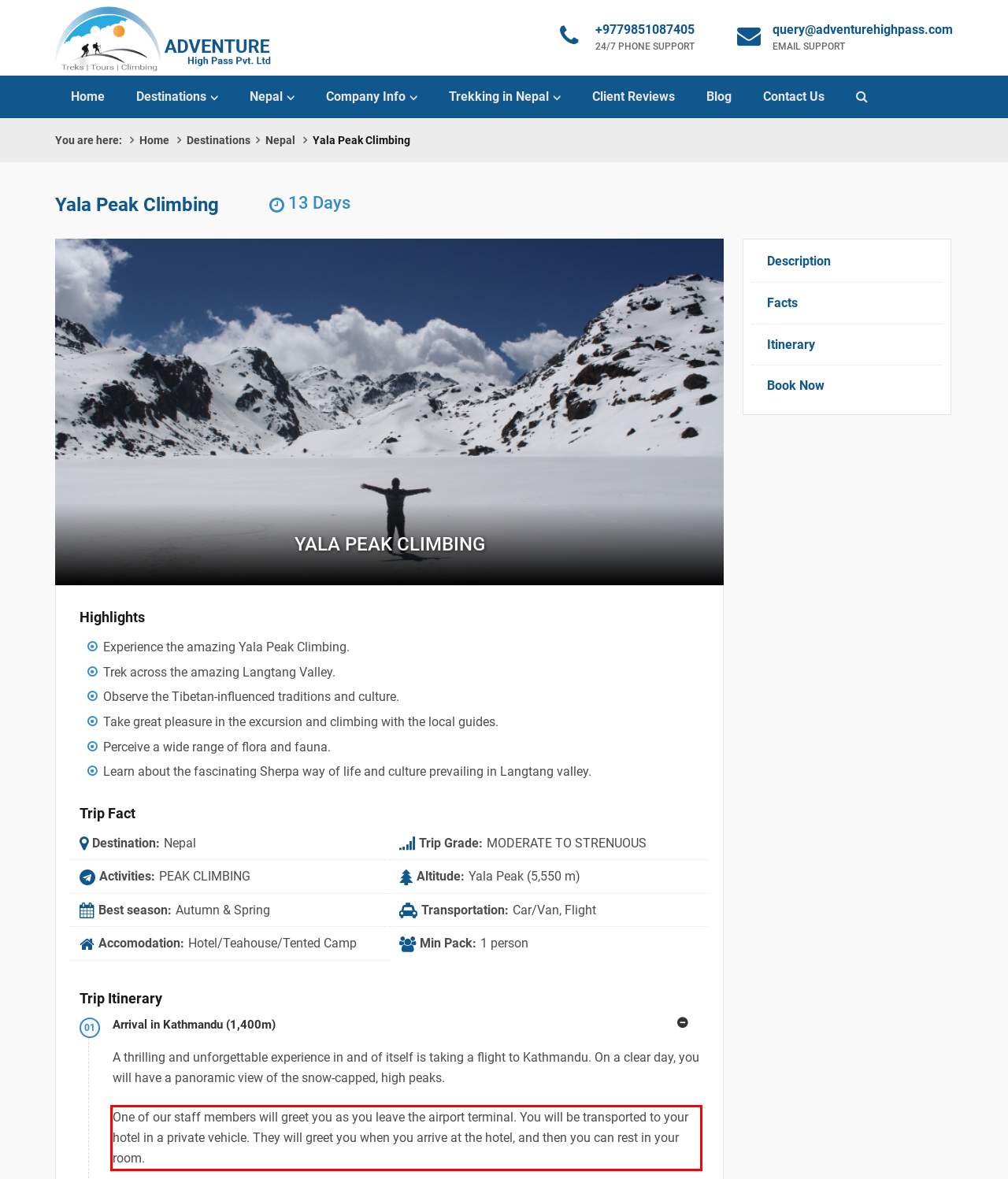Please analyze the provided webpage screenshot and perform OCR to extract the text content from the red rectangle bounding box.

One of our staff members will greet you as you leave the airport terminal. You will be transported to your hotel in a private vehicle. They will greet you when you arrive at the hotel, and then you can rest in your room.